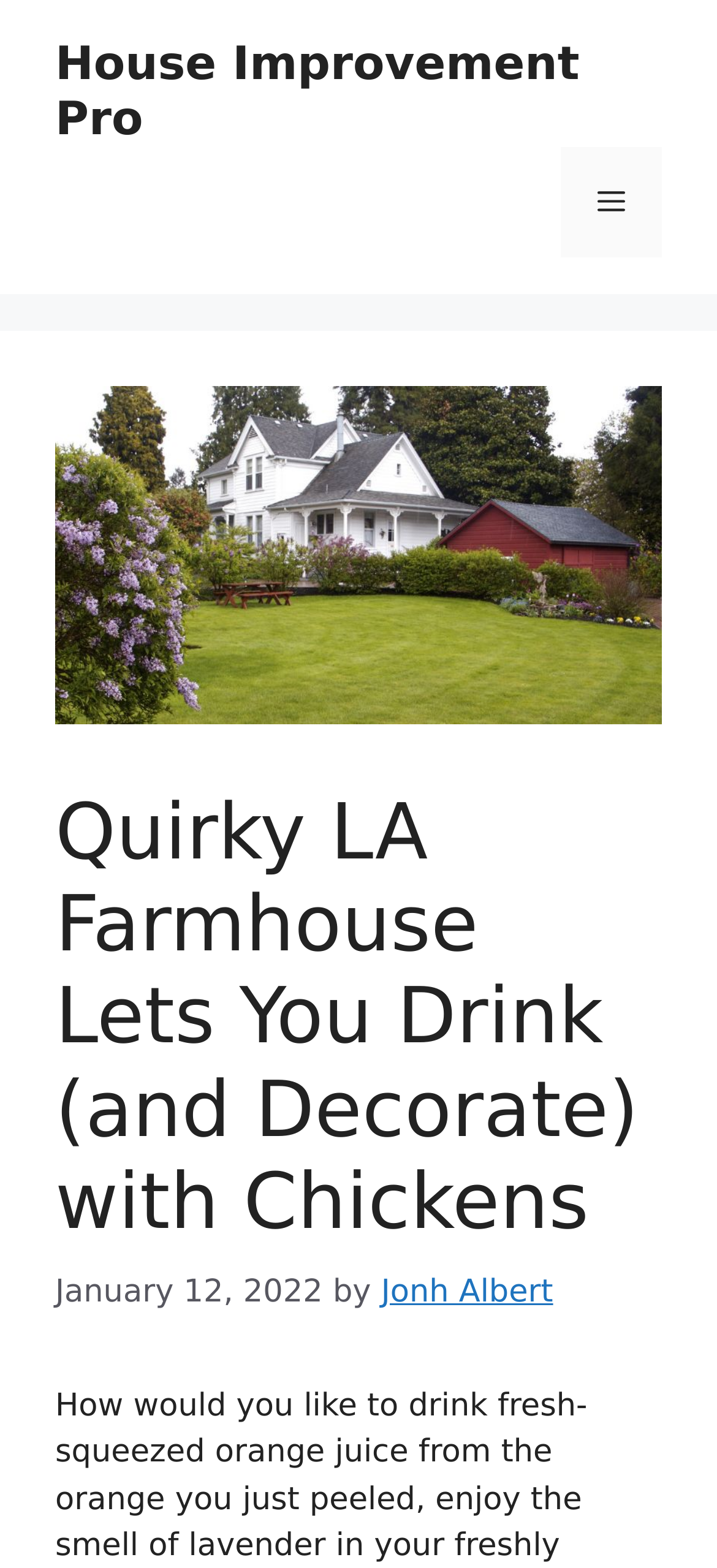What is the topic of the article?
Provide a fully detailed and comprehensive answer to the question.

I found the topic of the article by looking at the heading element in the header section of the webpage, which displays the text 'Quirky LA Farmhouse Lets You Drink (and Decorate) with Chickens'.